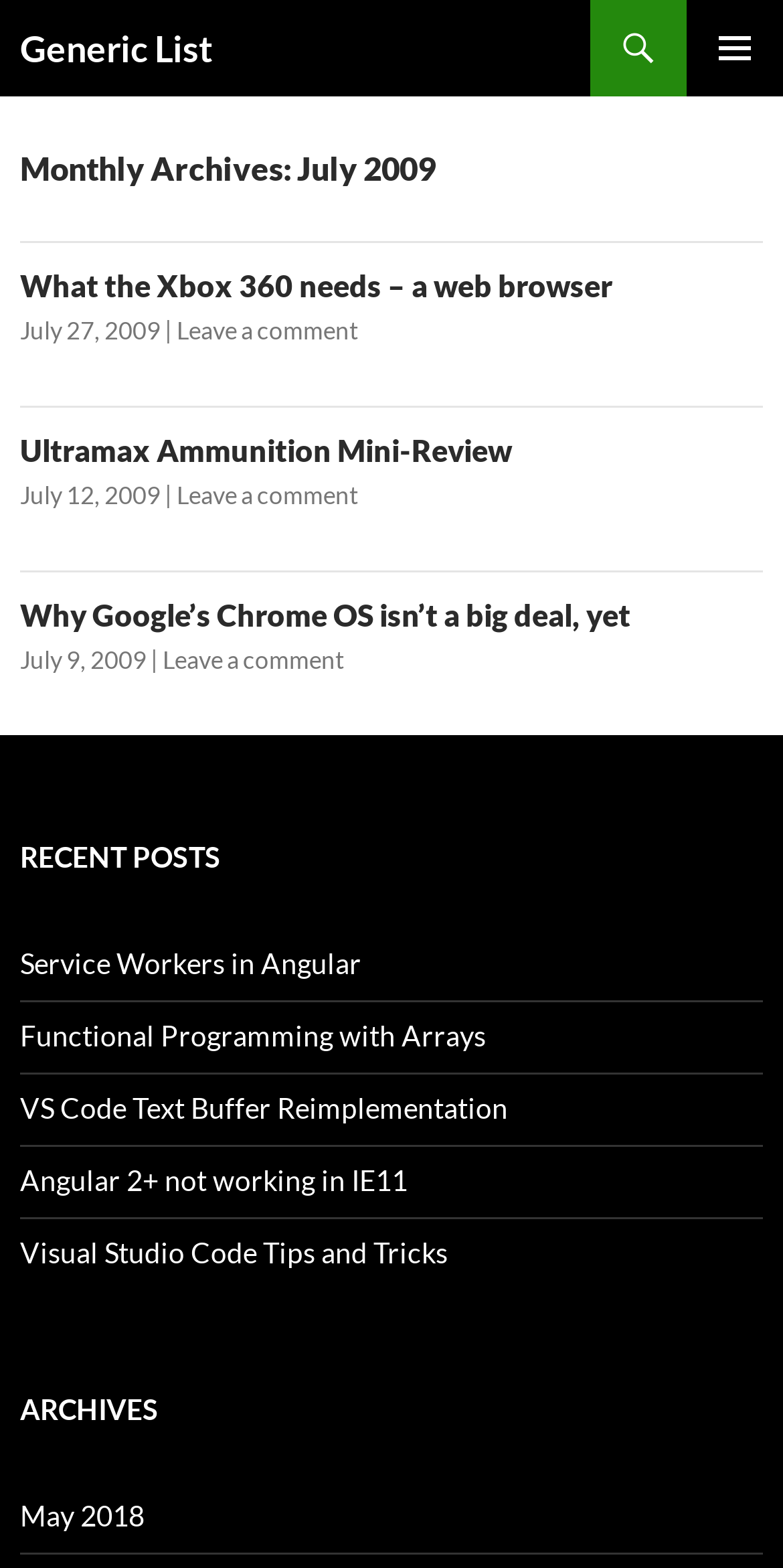Provide your answer in a single word or phrase: 
What is the category of the posts on this webpage?

Monthly Archives